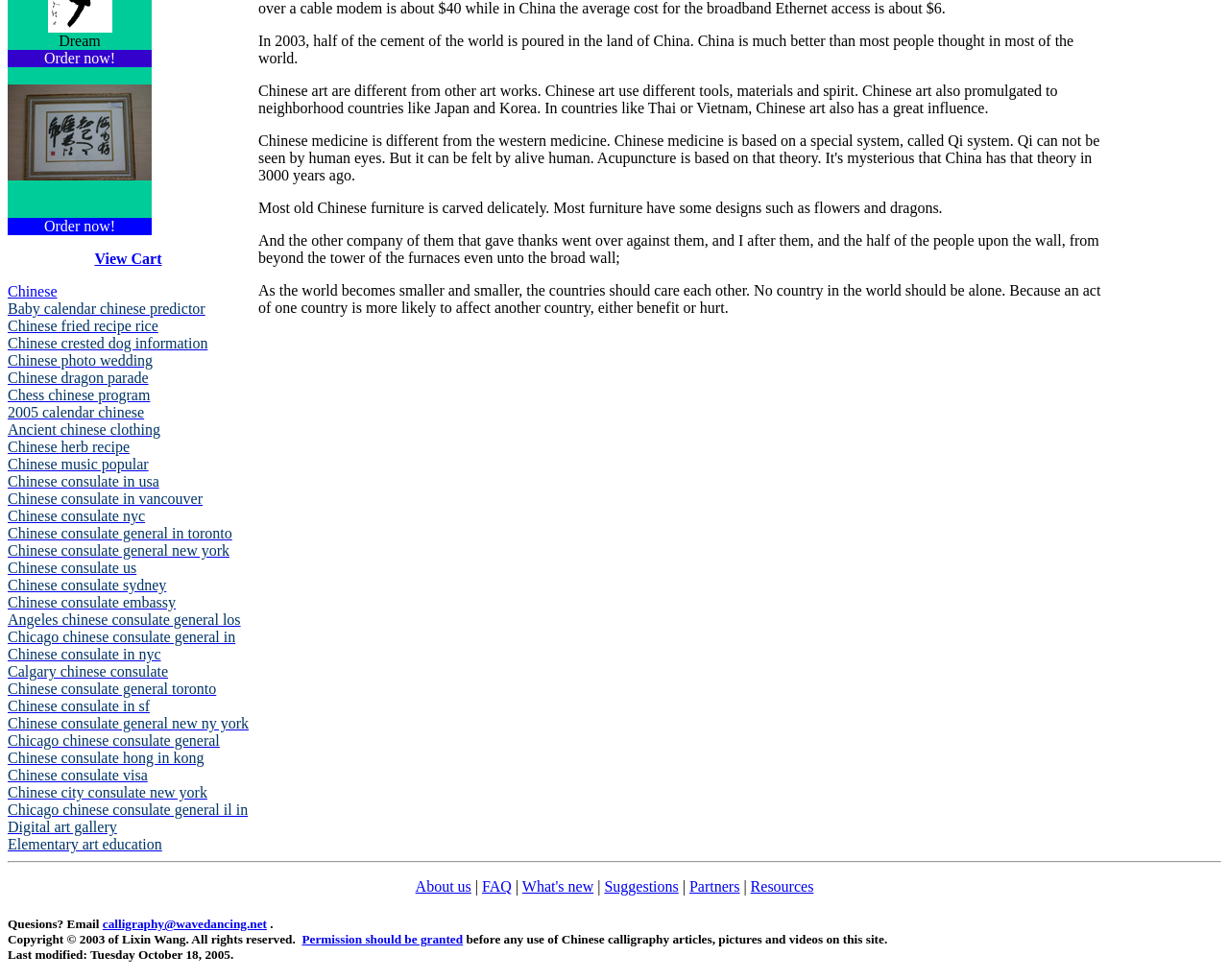Determine the bounding box for the UI element that matches this description: "calligraphy@wavedancing.net".

[0.083, 0.936, 0.217, 0.95]